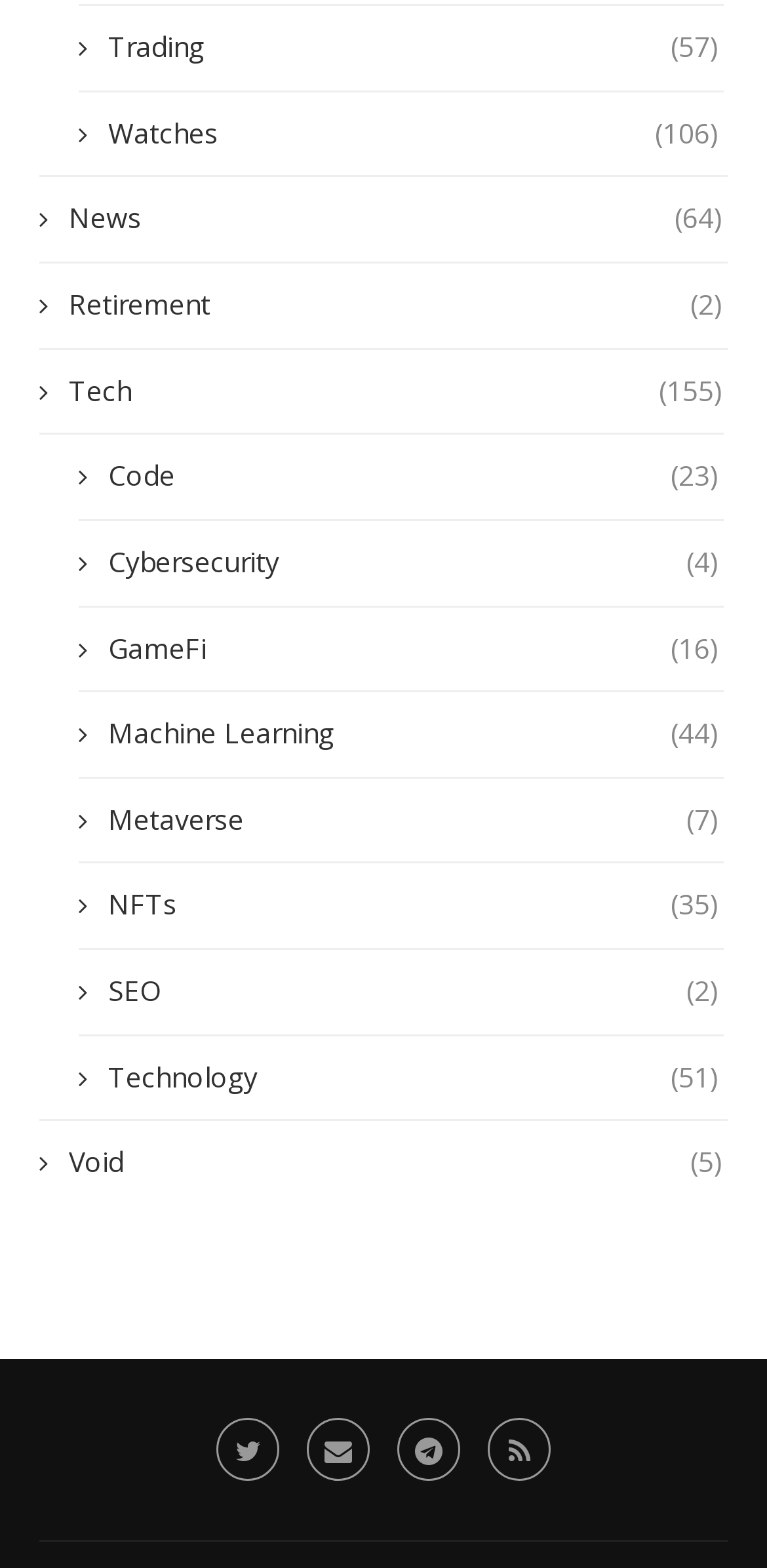How many social media links are present?
Provide a detailed and extensive answer to the question.

I counted the number of social media links at the bottom of the webpage and found four links: Twitter, Email, Telegram, and Rss.